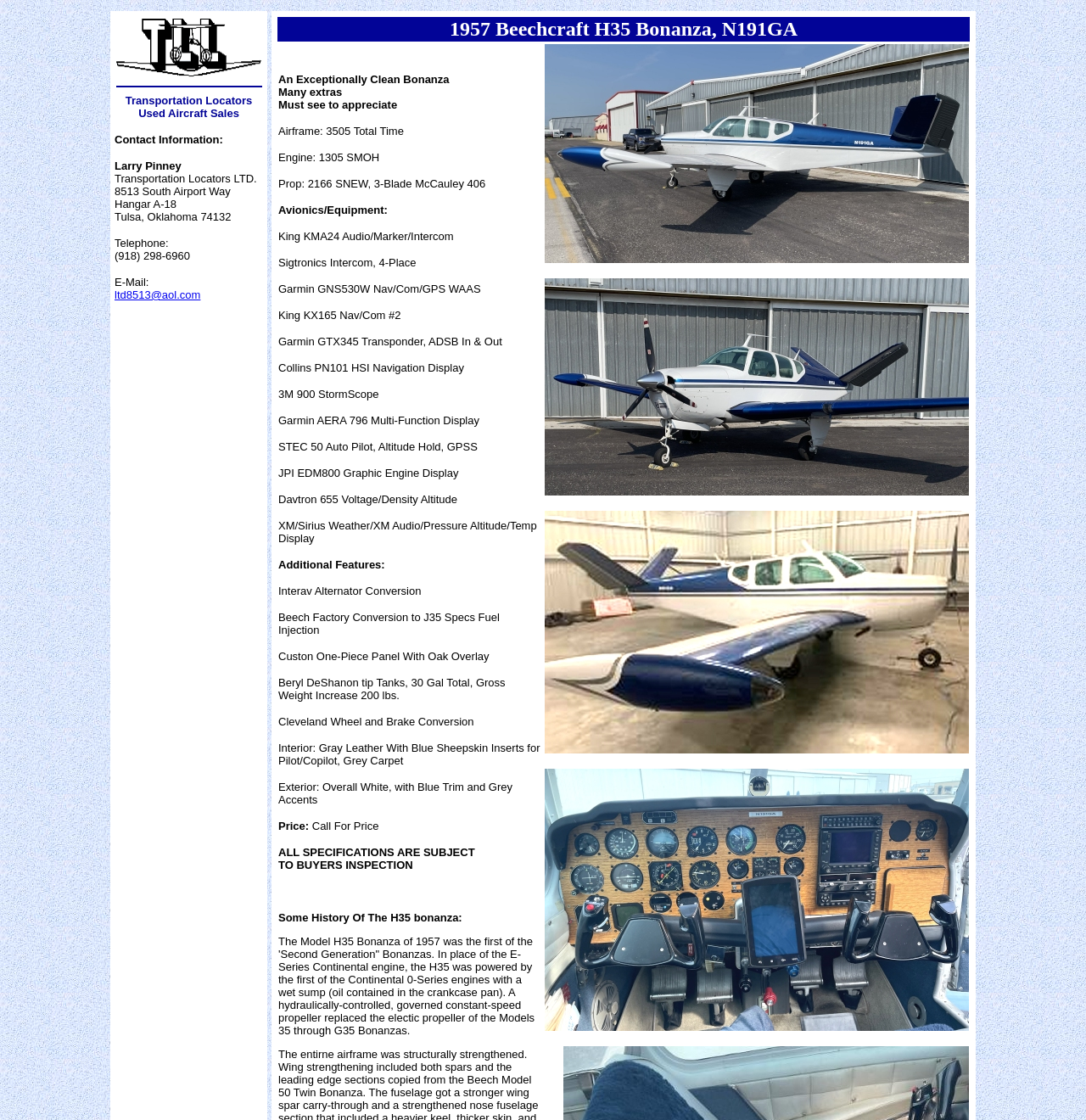How many images of the aircraft are shown?
Based on the content of the image, thoroughly explain and answer the question.

There are four image elements showing the aircraft, labeled as 'Bonanza N191GA'. These images are provided to give users a visual representation of the aircraft.